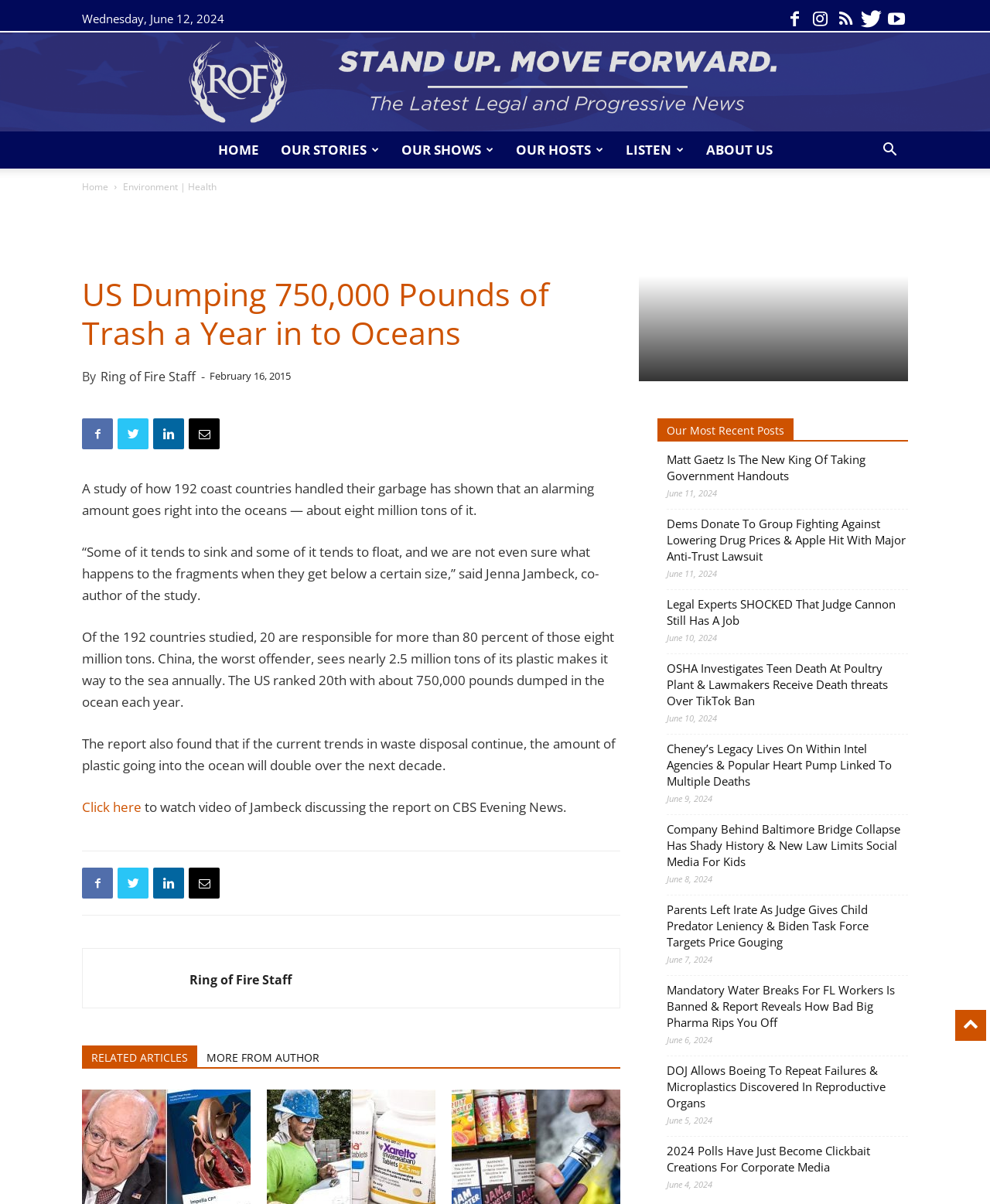Find the bounding box coordinates for the HTML element specified by: "Home".

[0.209, 0.109, 0.272, 0.14]